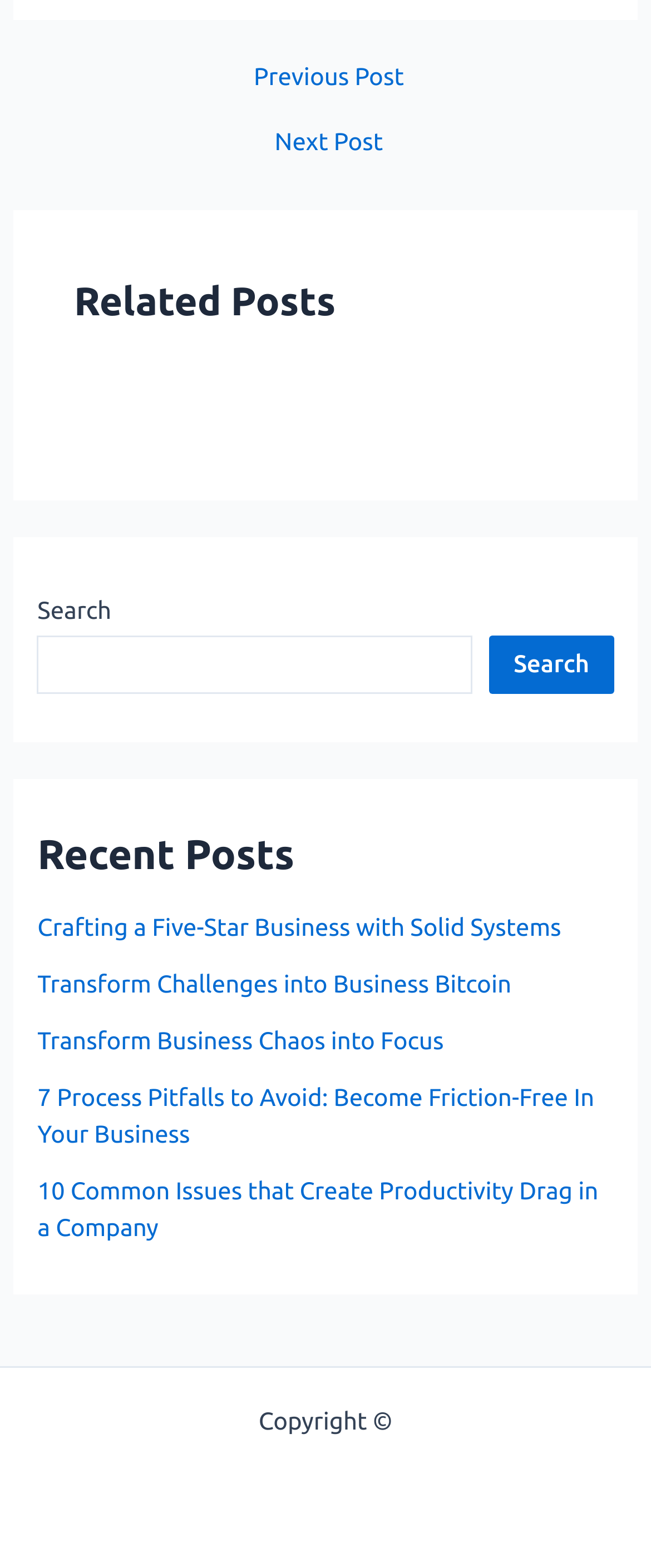Find and provide the bounding box coordinates for the UI element described with: "parent_node: English And Elephants".

None